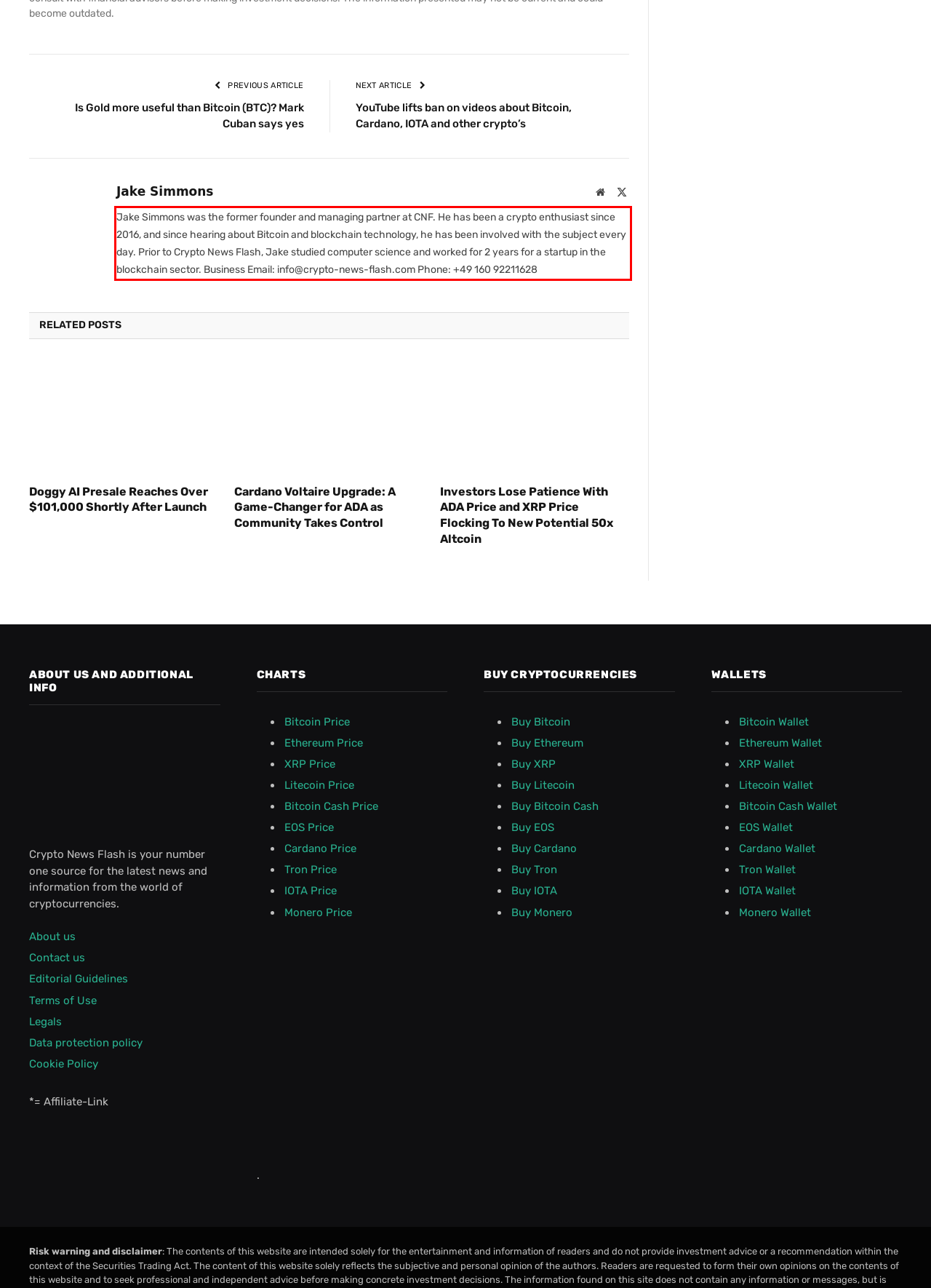You are provided with a screenshot of a webpage that includes a red bounding box. Extract and generate the text content found within the red bounding box.

Jake Simmons was the former founder and managing partner at CNF. He has been a crypto enthusiast since 2016, and since hearing about Bitcoin and blockchain technology, he has been involved with the subject every day. Prior to Crypto News Flash, Jake studied computer science and worked for 2 years for a startup in the blockchain sector. Business Email: info@crypto-news-flash.com Phone: +49 160 92211628